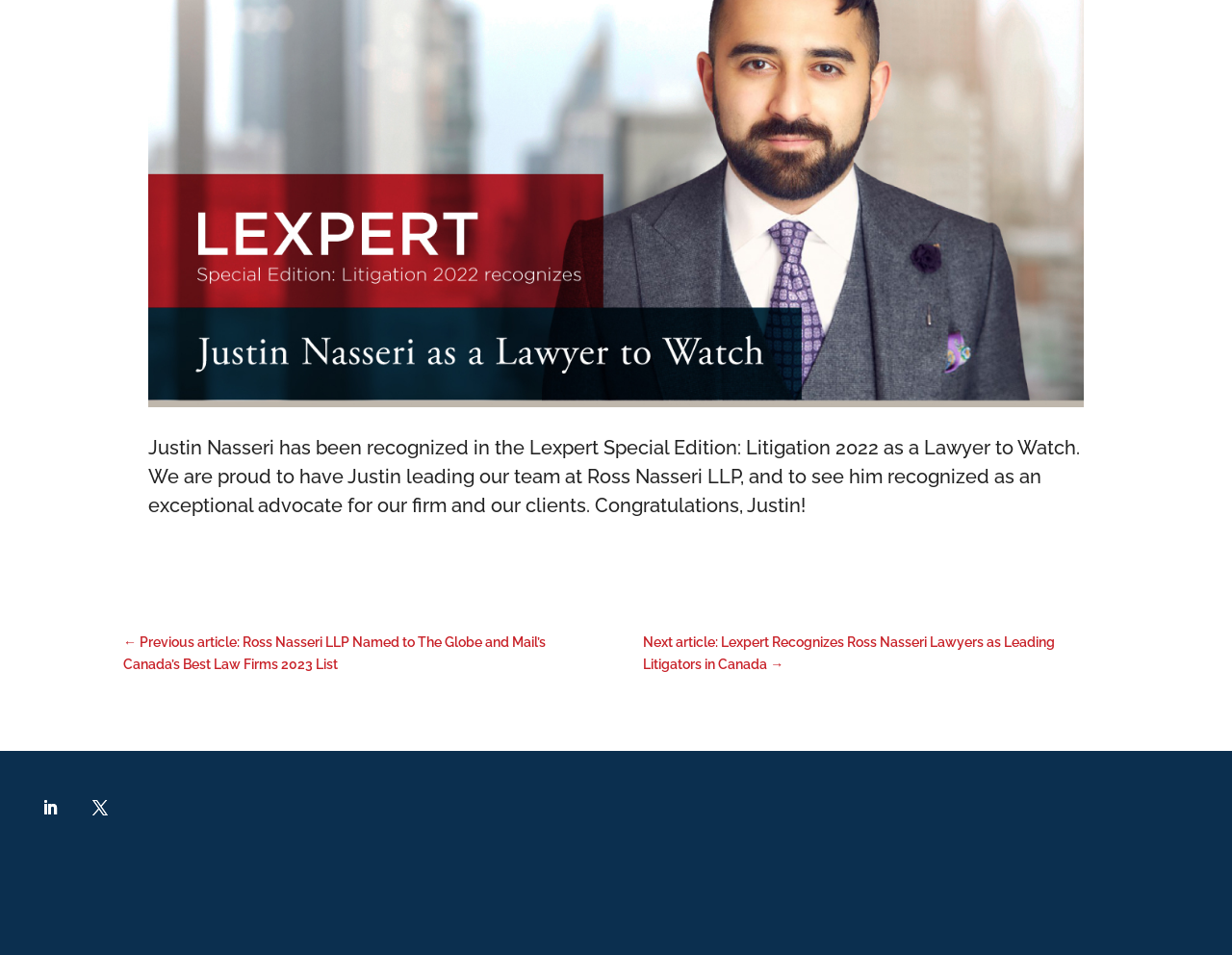Extract the bounding box coordinates for the UI element described as: "TERMS OF SERVICE".

[0.859, 0.947, 0.945, 0.962]